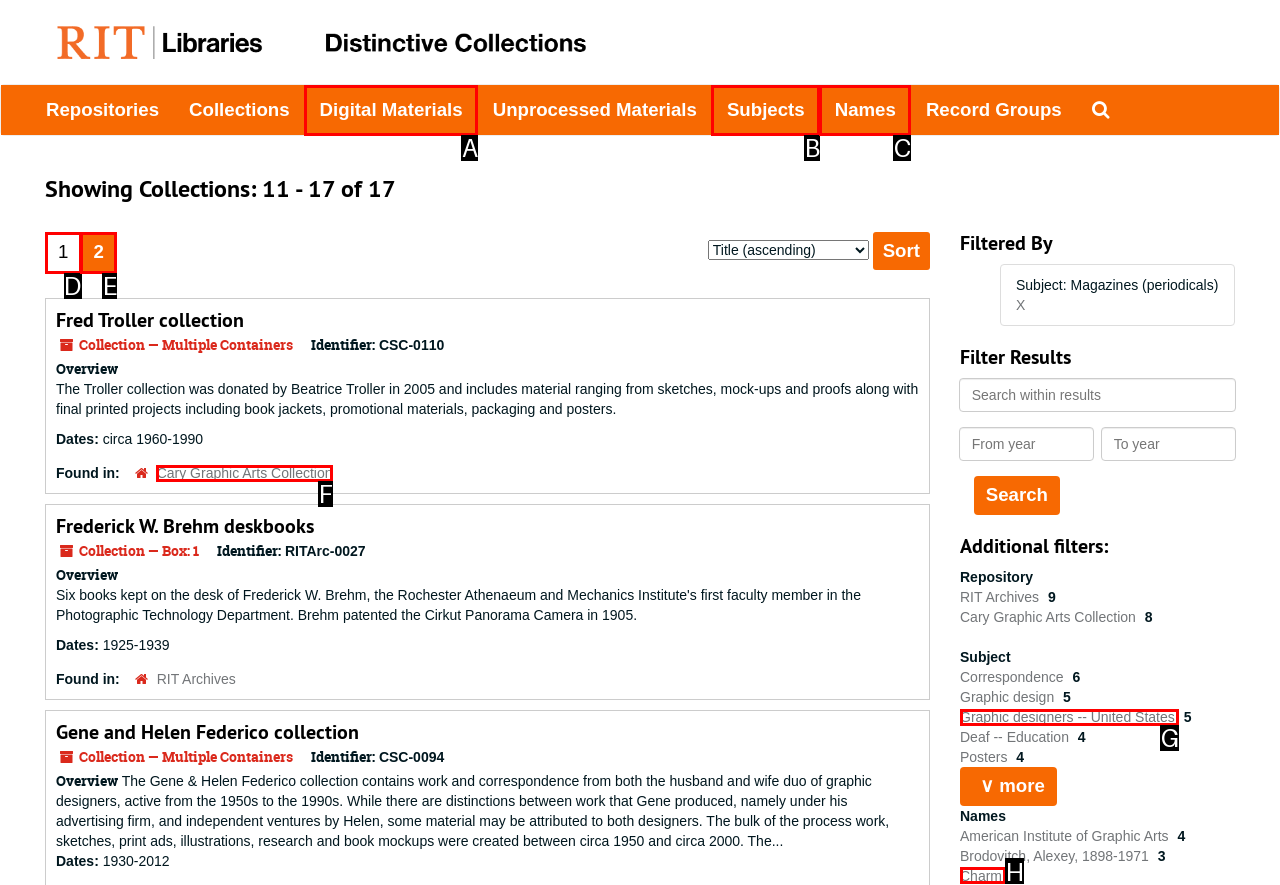Select the letter of the UI element that best matches: Cary Graphic Arts Collection
Answer with the letter of the correct option directly.

F